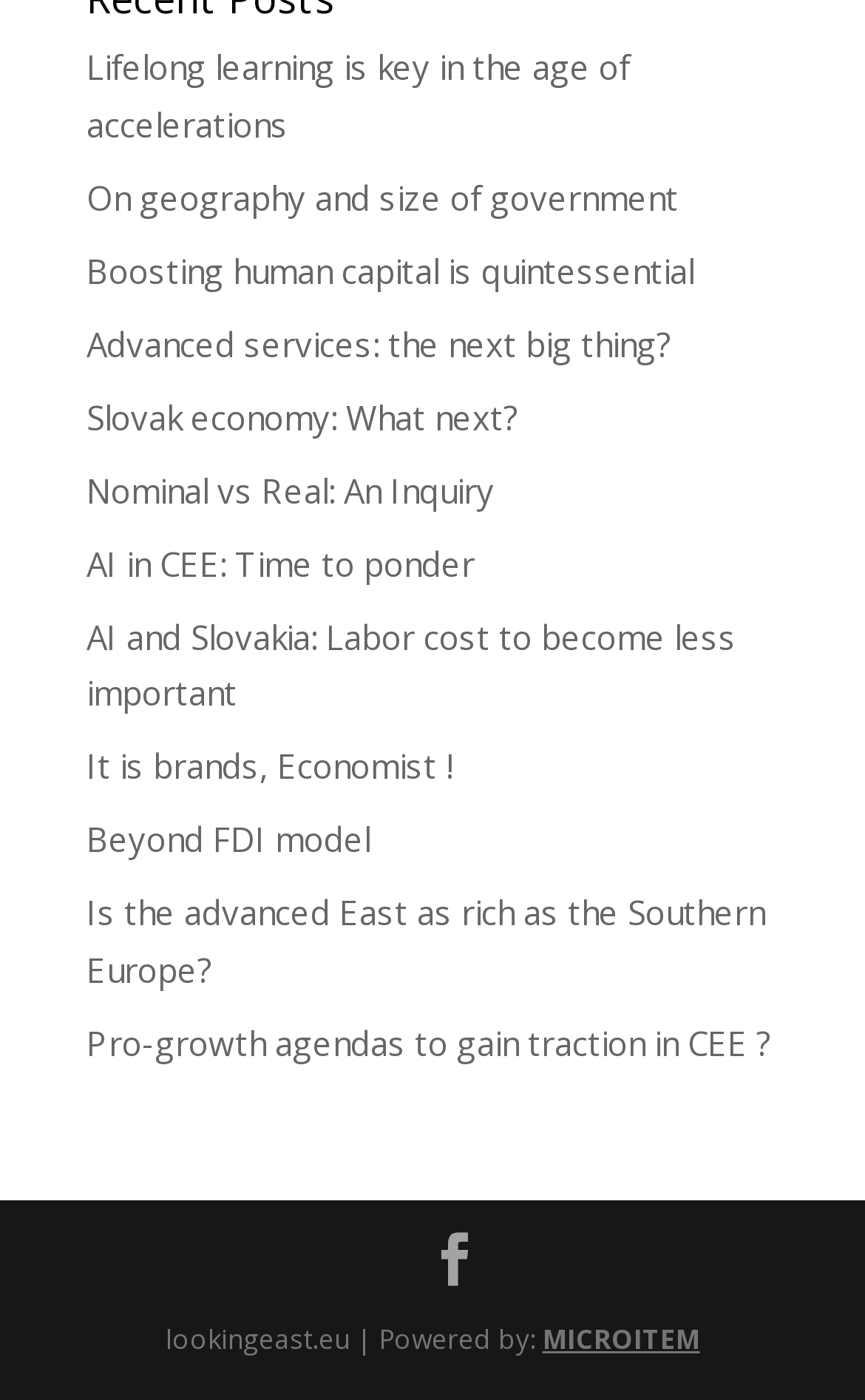Please find and report the bounding box coordinates of the element to click in order to perform the following action: "Read about lifelong learning". The coordinates should be expressed as four float numbers between 0 and 1, in the format [left, top, right, bottom].

[0.1, 0.032, 0.728, 0.104]